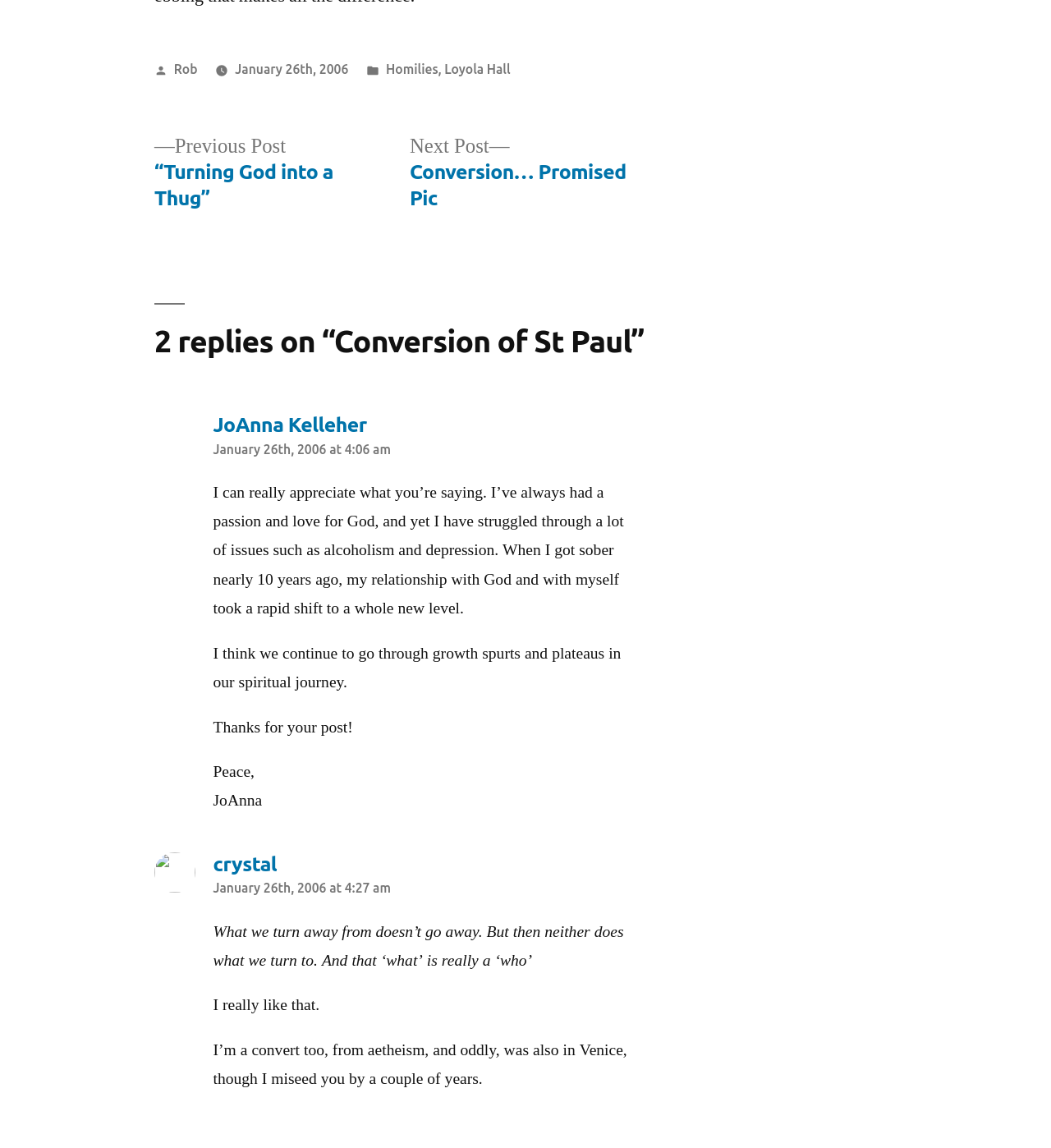Identify the bounding box coordinates of the element that should be clicked to fulfill this task: "View previous post". The coordinates should be provided as four float numbers between 0 and 1, i.e., [left, top, right, bottom].

[0.147, 0.116, 0.317, 0.184]